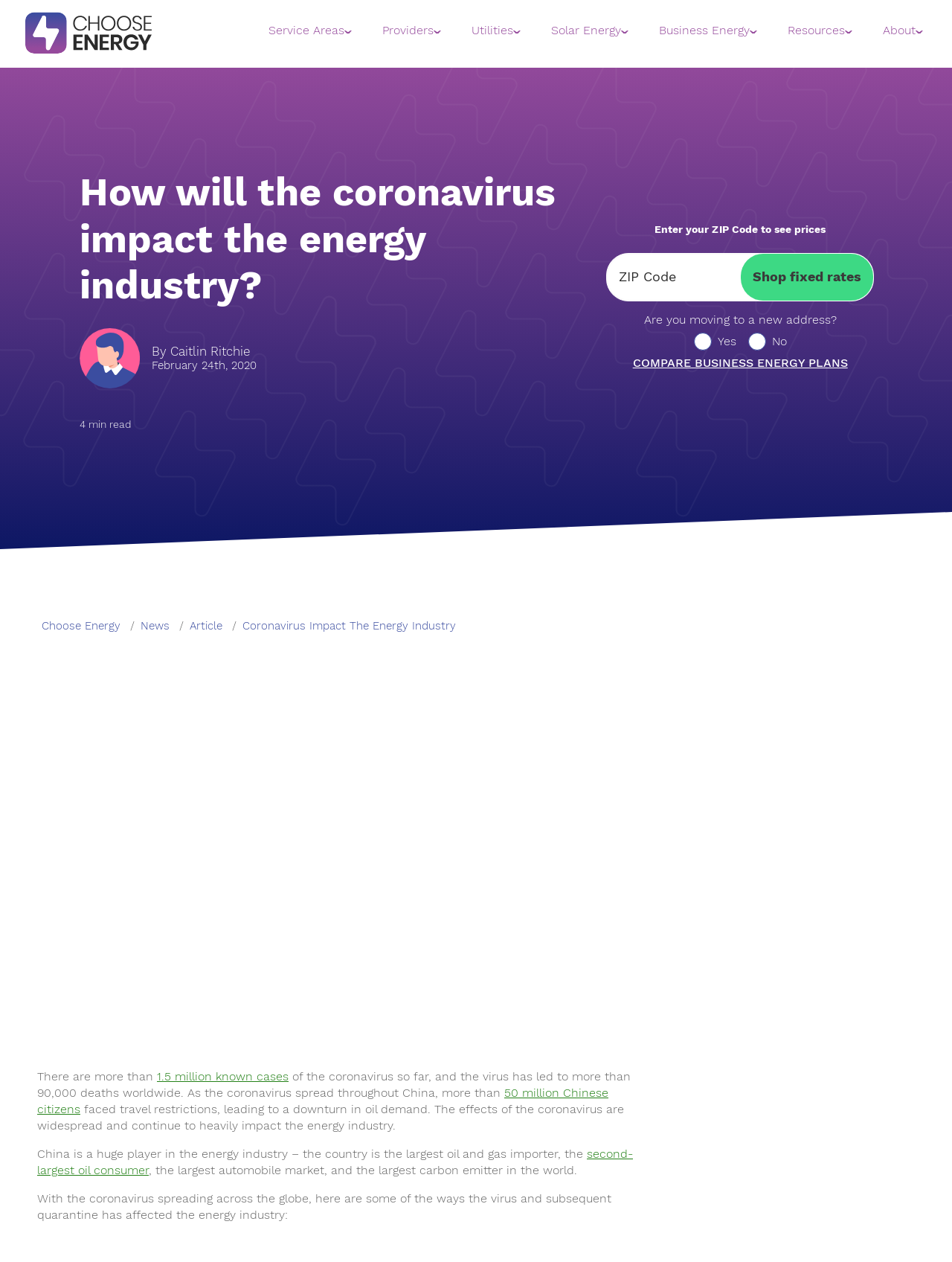Deliver a detailed narrative of the webpage's visual and textual elements.

The webpage is about the impact of the coronavirus on the energy industry. At the top left corner, there is a white logo of Choose Energy. Below the logo, there are several links to different service areas, including Texas, Connecticut, Maryland, and others. Each service area has multiple cities listed underneath, such as Houston, Dallas, and Fort Worth under Texas.

To the right of the service areas, there are links to various energy providers, including TXU Energy, Reliant, and Direct Energy. Below the providers, there are links to utilities, such as AEP Central, Centerpoint, and Oncor.

Further down the page, there are links to solar energy resources, including information on the cost of solar panels, the best solar batteries, and the best states for solar energy. There are also links to solar energy information by state, such as Florida, California, and Texas.

At the bottom of the page, there are links to business energy resources, including an overview of business energy and information on energy for specific industries, such as property management and schools. Finally, there is a link to resources on no-deposit electricity.

Overall, the webpage appears to be a hub for information on the energy industry, with a focus on the impact of the coronavirus and resources for individuals and businesses.